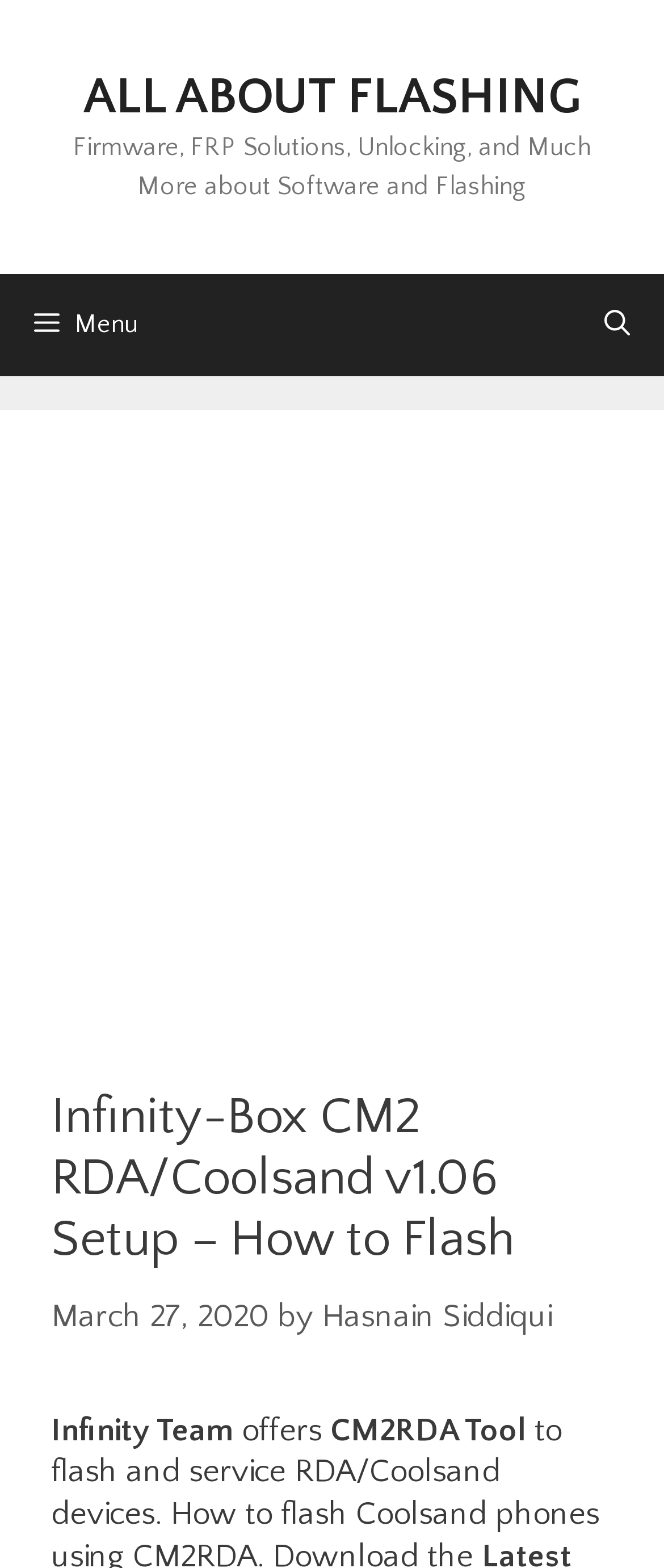Detail the webpage's structure and highlights in your description.

The webpage is about the CM2RDA Tool offered by Infinity Team for flashing and servicing RDA/Coolsand devices. At the top of the page, there is a banner with a link to "ALL ABOUT FLASHING" and a brief description of the website's content, which includes firmware, FRP solutions, unlocking, and more about software and flashing.

Below the banner, there is a navigation menu with a search bar on the right side and a menu button on the left side. The menu button, when expanded, displays a header with the title "Infinity-Box CM2 RDA/Coolsand v1.06 Setup – How to Flash" and a timestamp indicating that the content was posted on March 27, 2020, by Hasnain Siddiqui.

The main content of the page starts with a heading that mentions Infinity Team and their offer of the CM2RDA Tool. The text is positioned in the middle of the page, with the heading "Infinity Team" on the left, followed by the text "offers" and then "CM2RDA Tool" on the right.